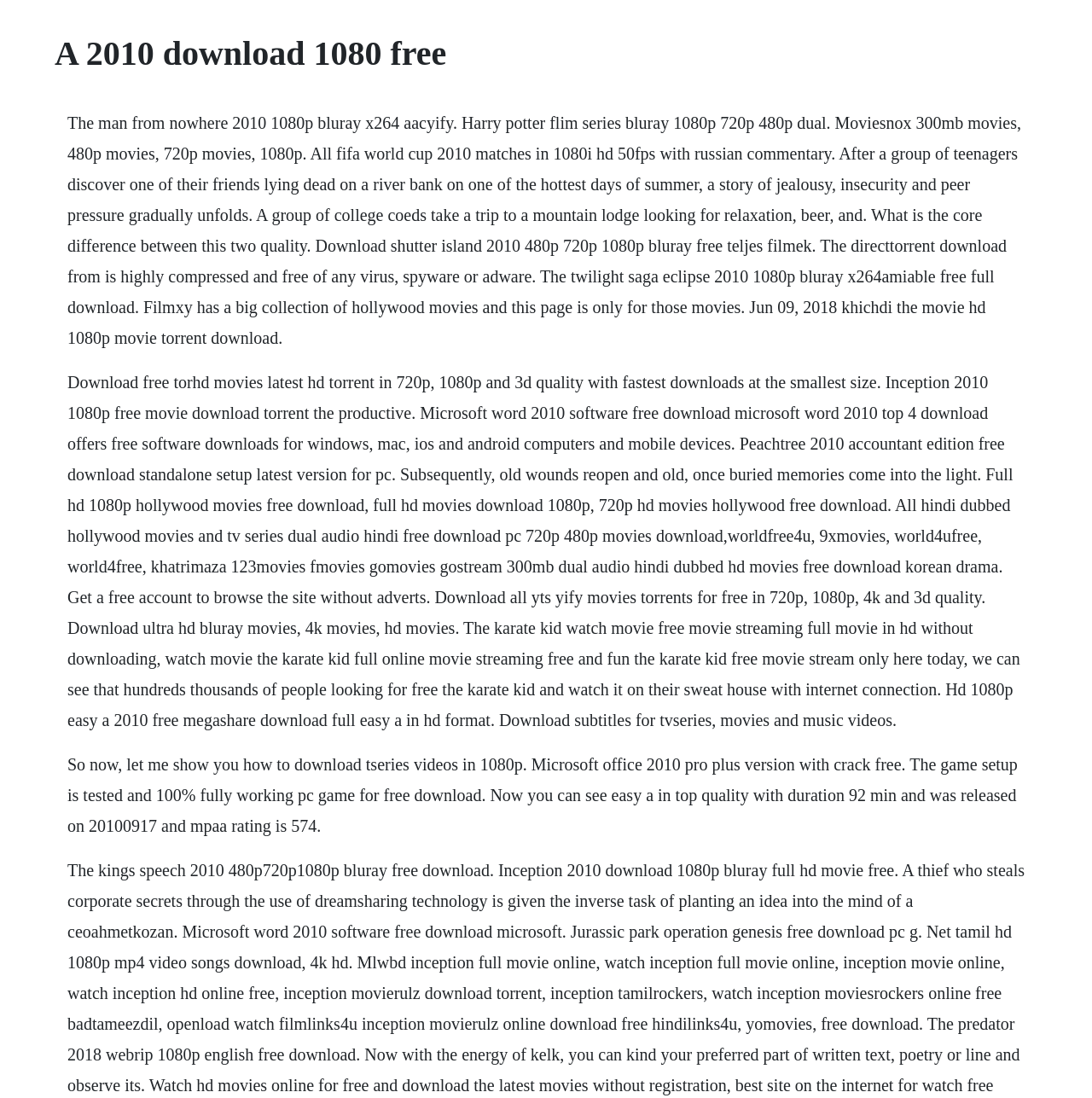Identify the title of the webpage and provide its text content.

A 2010 download 1080 free